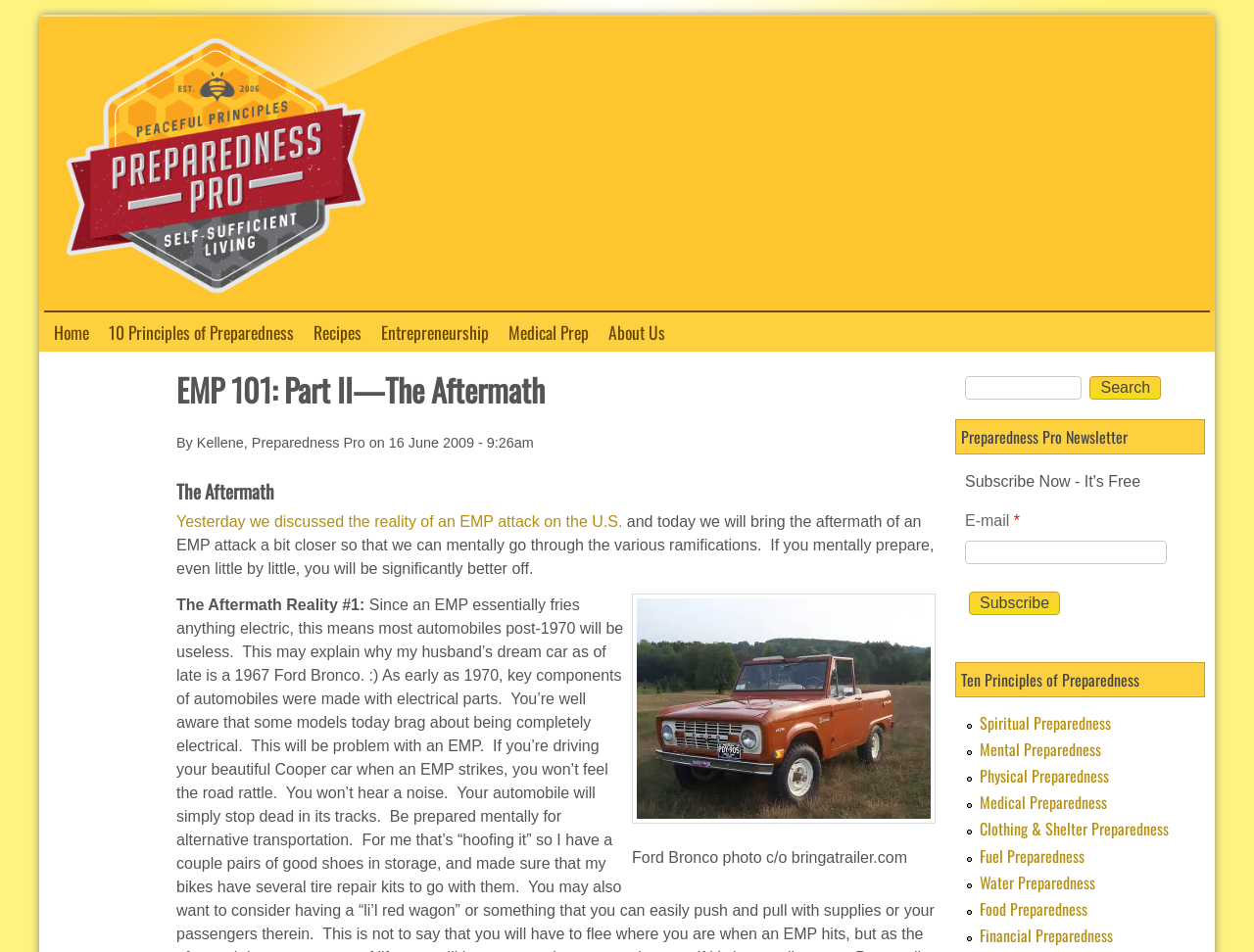Provide the bounding box coordinates for the specified HTML element described in this description: "Elegant Themes". The coordinates should be four float numbers ranging from 0 to 1, in the format [left, top, right, bottom].

None